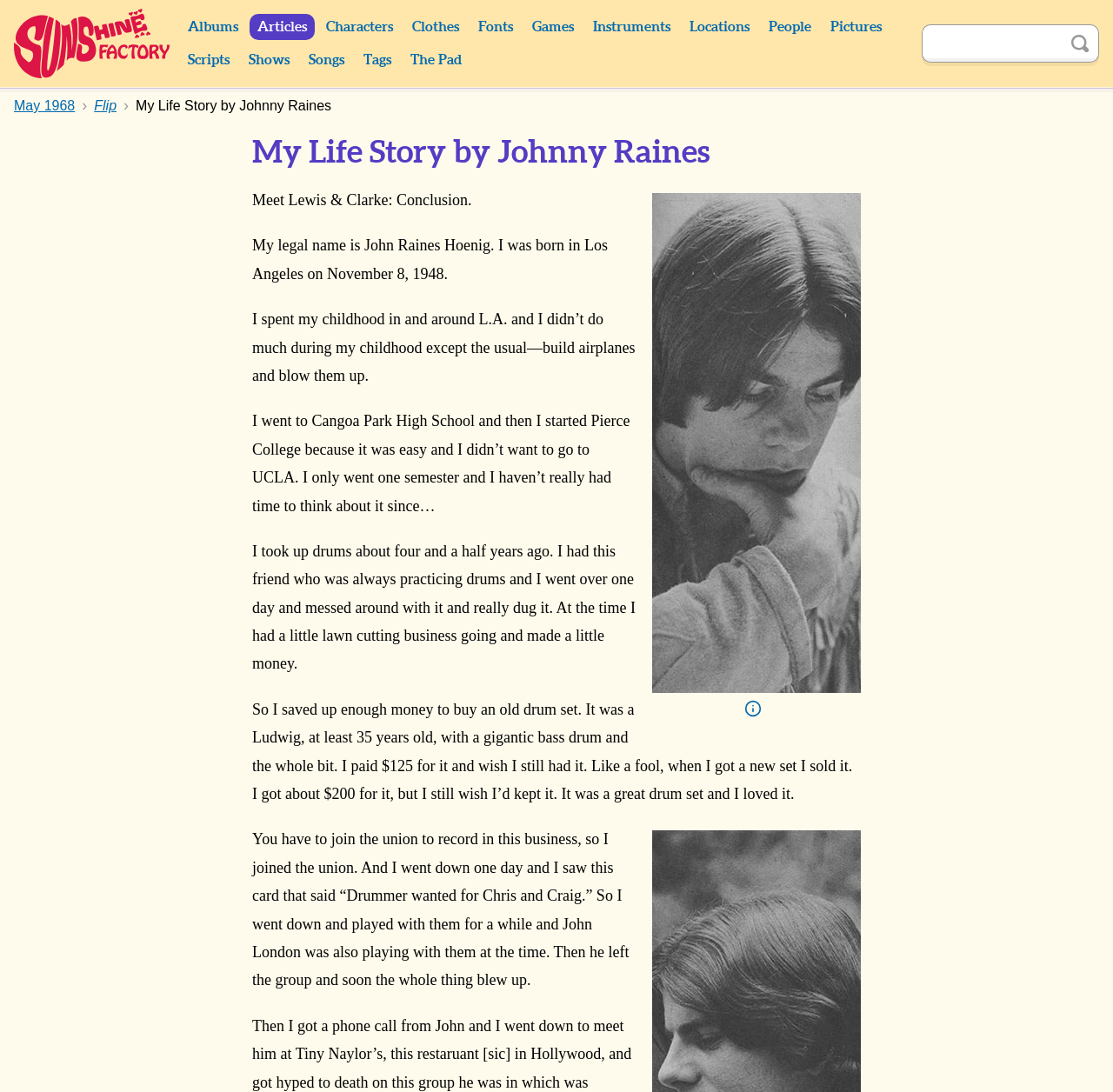What was the price of the old drum set that Johnny Raines bought?
From the screenshot, supply a one-word or short-phrase answer.

$125